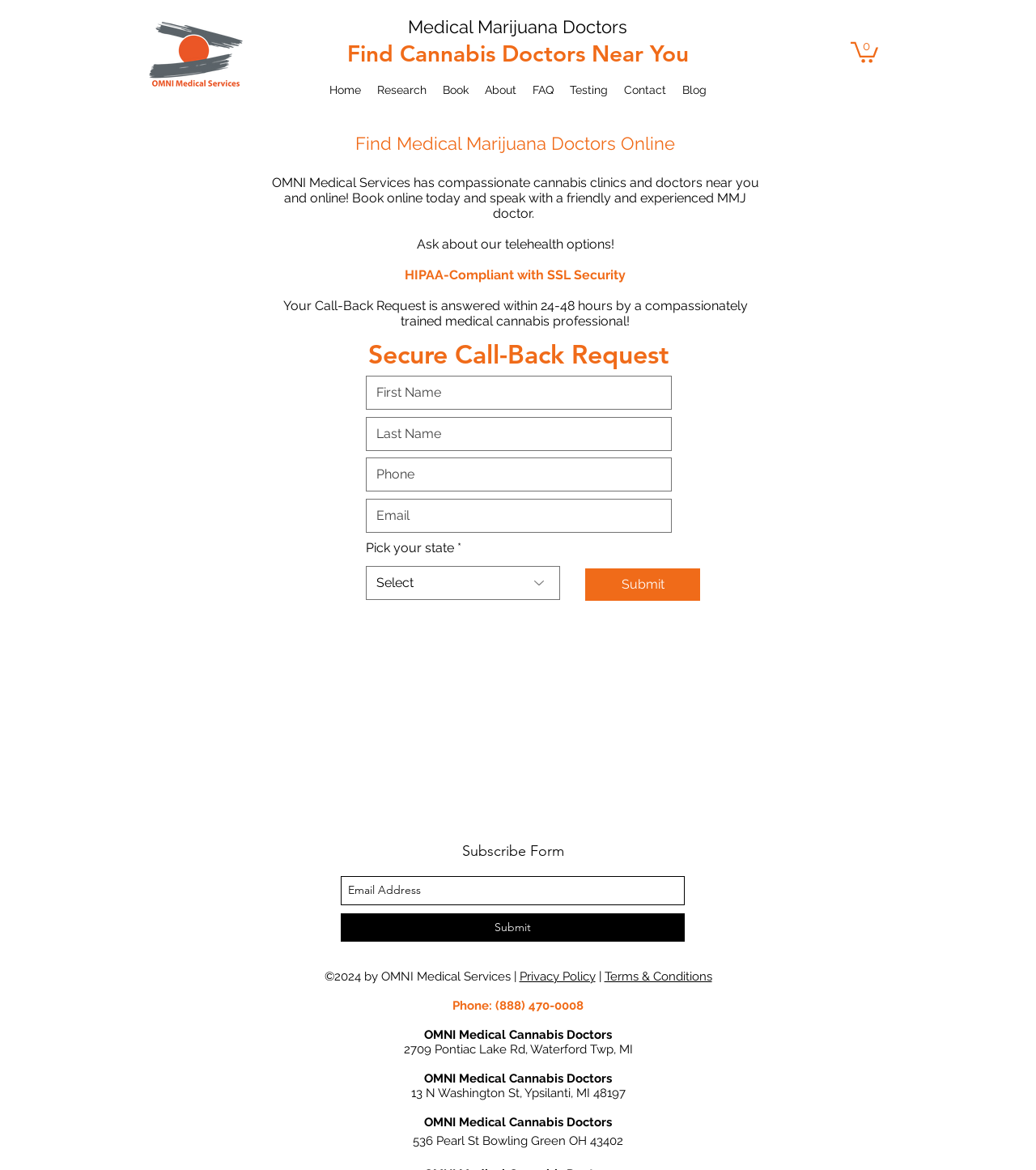Determine the main heading of the webpage and generate its text.

Find Medical Marijuana Doctors Online